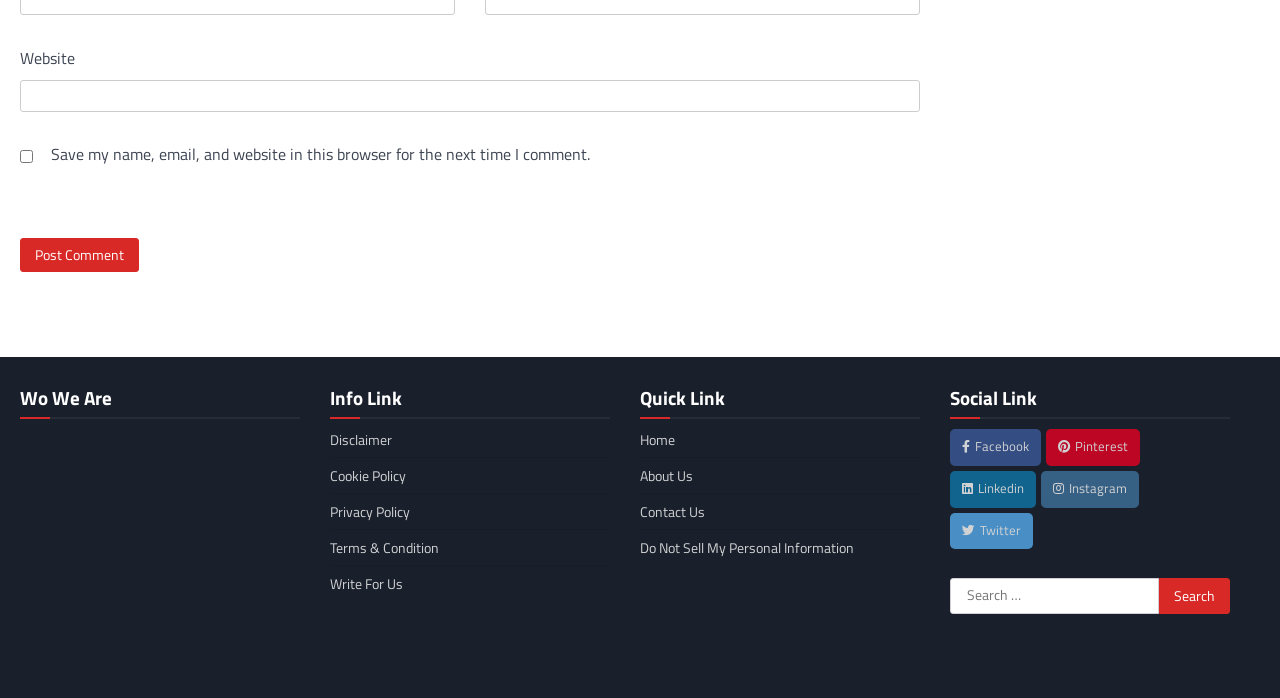Please indicate the bounding box coordinates for the clickable area to complete the following task: "Search for something". The coordinates should be specified as four float numbers between 0 and 1, i.e., [left, top, right, bottom].

[0.742, 0.828, 0.961, 0.879]